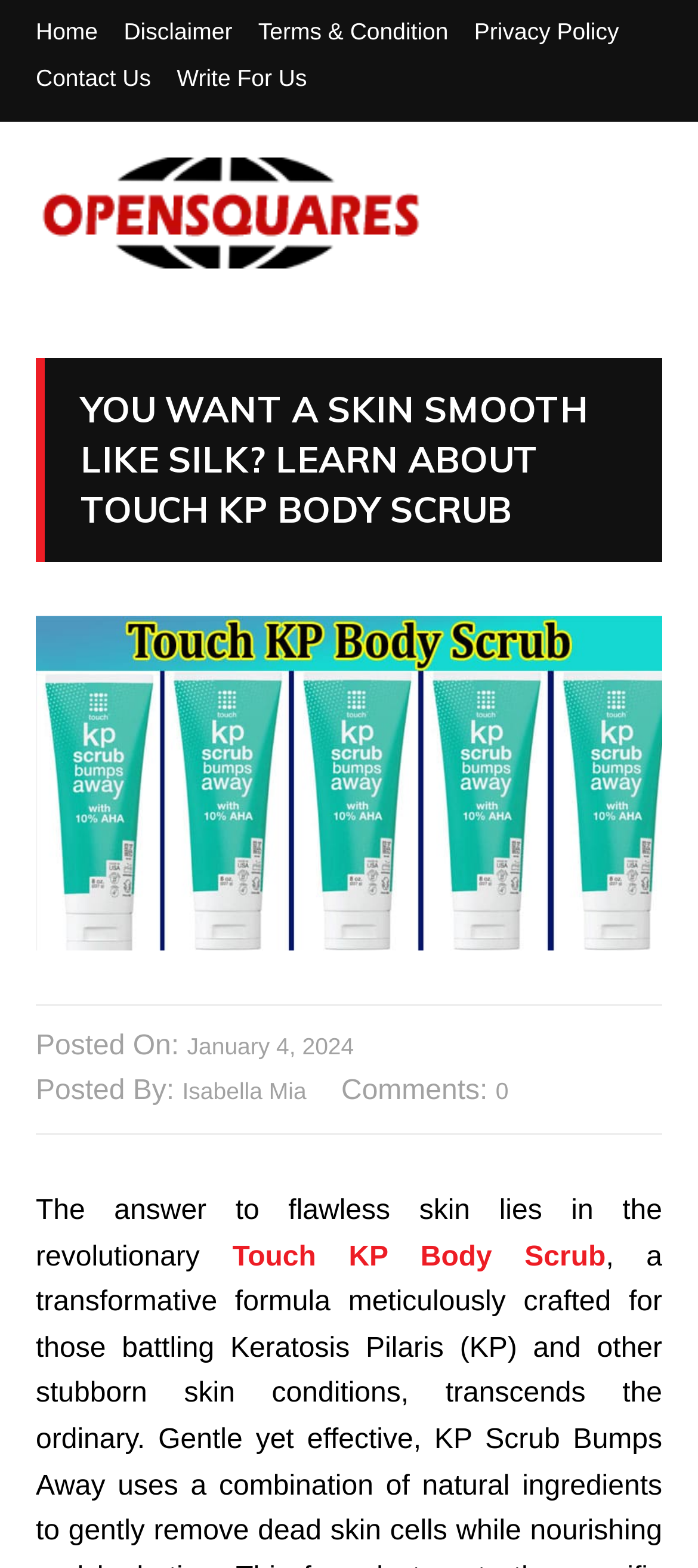Locate the bounding box coordinates of the element that should be clicked to execute the following instruction: "read disclaimer".

[0.177, 0.013, 0.358, 0.027]